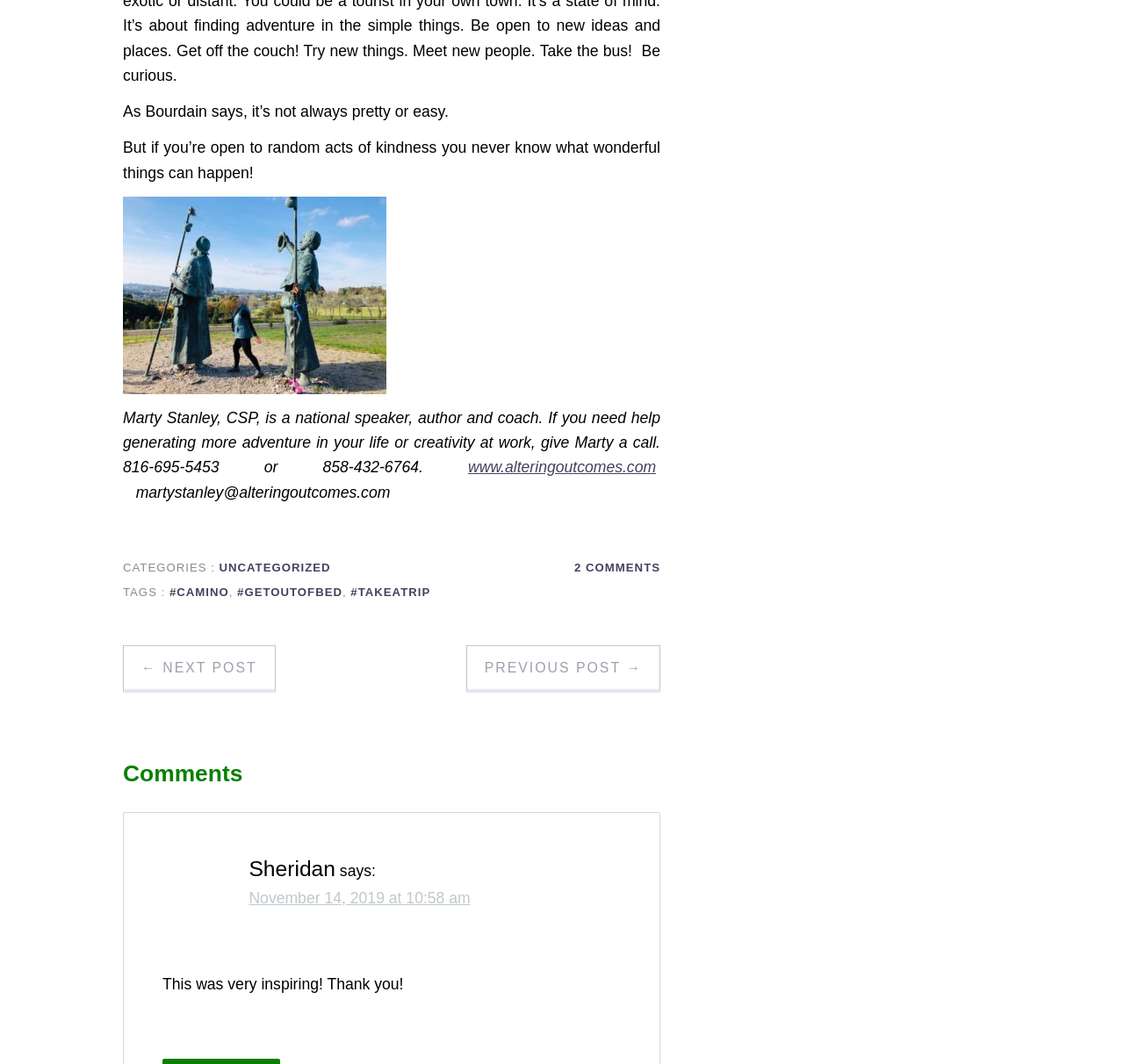Identify the coordinates of the bounding box for the element that must be clicked to accomplish the instruction: "read the comments".

[0.109, 0.714, 0.588, 0.741]